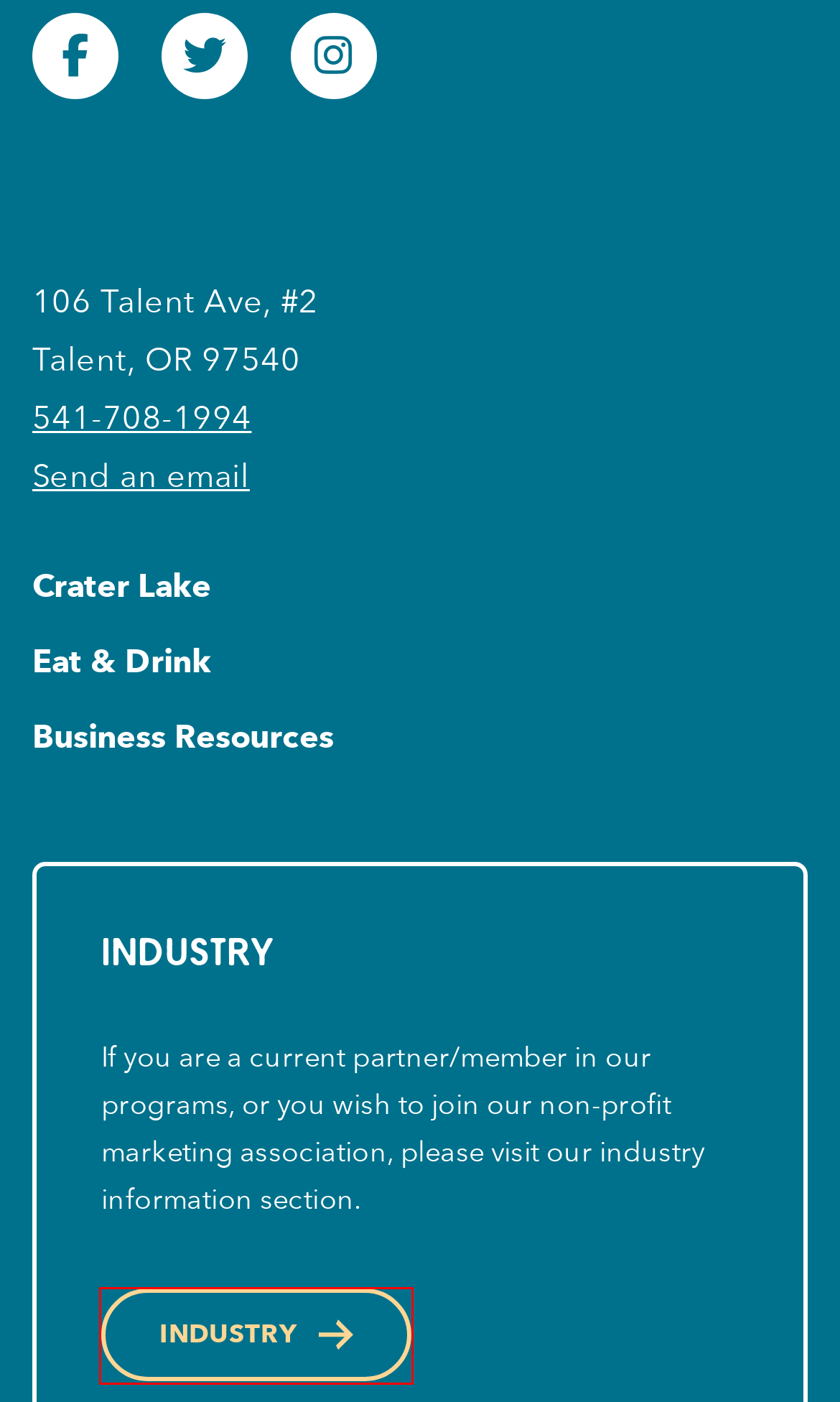Look at the screenshot of a webpage where a red rectangle bounding box is present. Choose the webpage description that best describes the new webpage after clicking the element inside the red bounding box. Here are the candidates:
A. Agency Lake Ranch | Travel Southern Oregon
B. Custom WordPress Development Services : Chee Studio
C. Eat & Drink | Travel Southern Oregon
D. Play | Travel Southern Oregon
E. Business Resources | Travel Southern Oregon
F. Visitor Guide | Travel Southern Oregon
G. Industry | Travel Southern Oregon
H. Crater Lake | Travel Southern Oregon

G